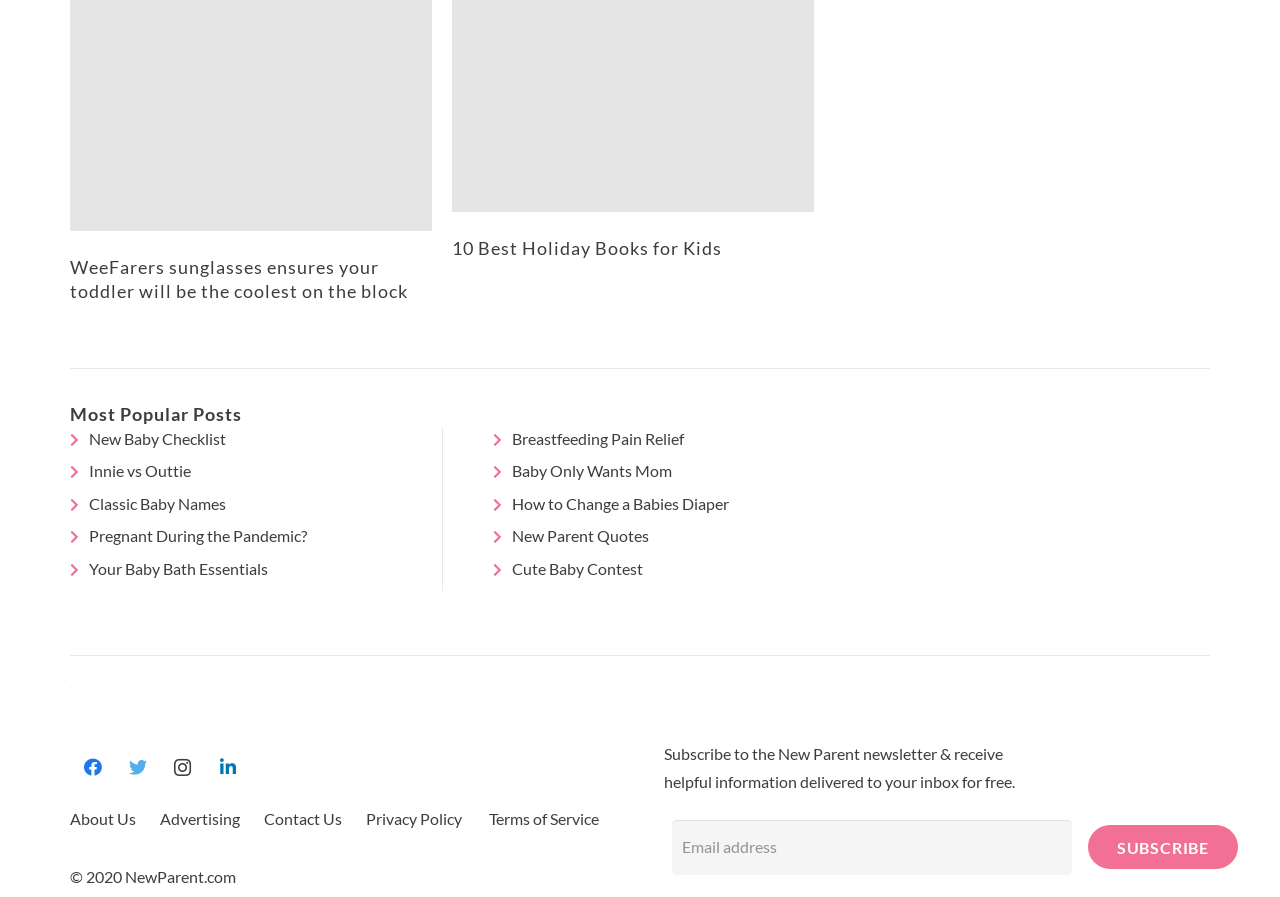Please find the bounding box coordinates of the section that needs to be clicked to achieve this instruction: "Read about 10 Best Holiday Books for Kids".

[0.353, 0.264, 0.564, 0.289]